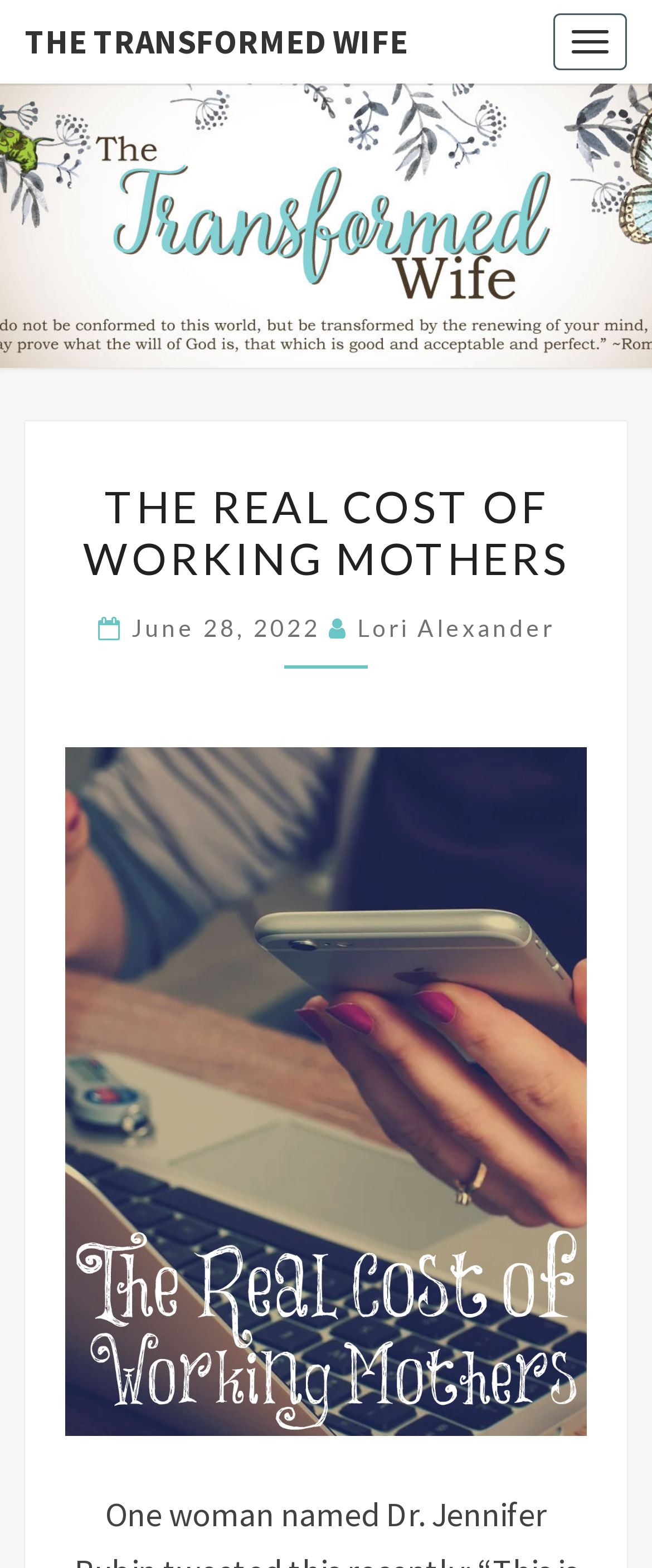Give a concise answer using one word or a phrase to the following question:
What is the main topic of the article?

The Real Cost of Working Mothers